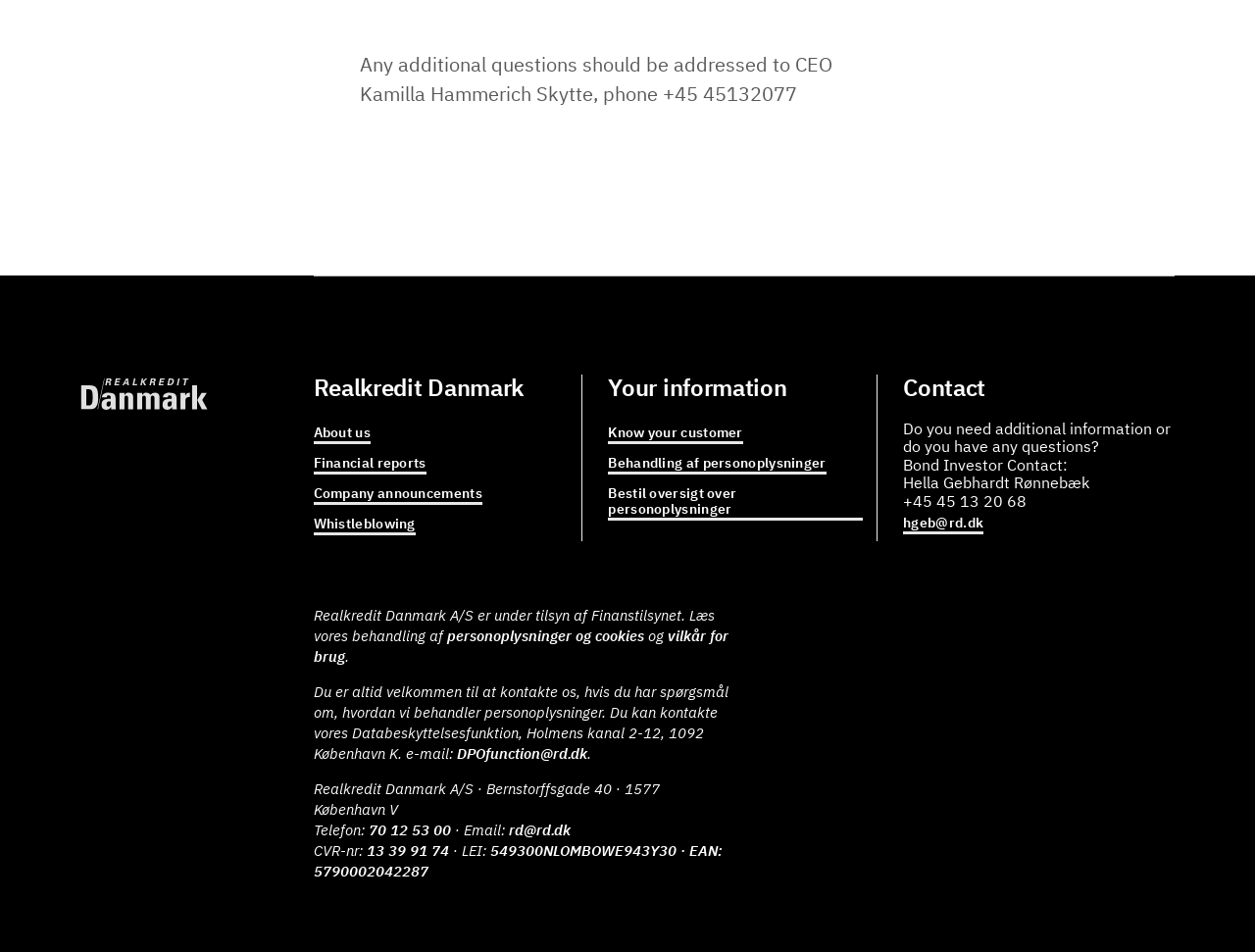Pinpoint the bounding box coordinates of the clickable area needed to execute the instruction: "Click on 'DPOfunction@rd.dk'". The coordinates should be specified as four float numbers between 0 and 1, i.e., [left, top, right, bottom].

[0.364, 0.782, 0.468, 0.802]